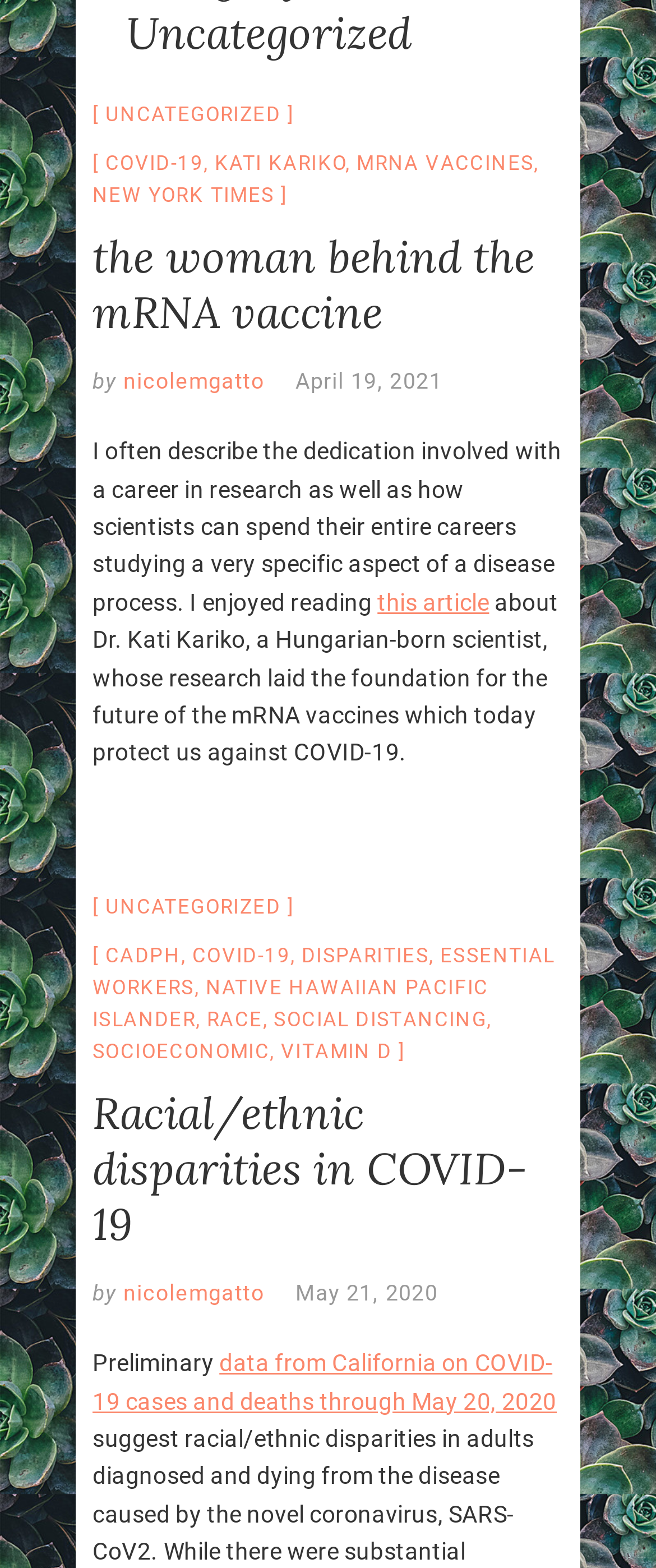Predict the bounding box coordinates for the UI element described as: "this article". The coordinates should be four float numbers between 0 and 1, presented as [left, top, right, bottom].

[0.575, 0.375, 0.746, 0.393]